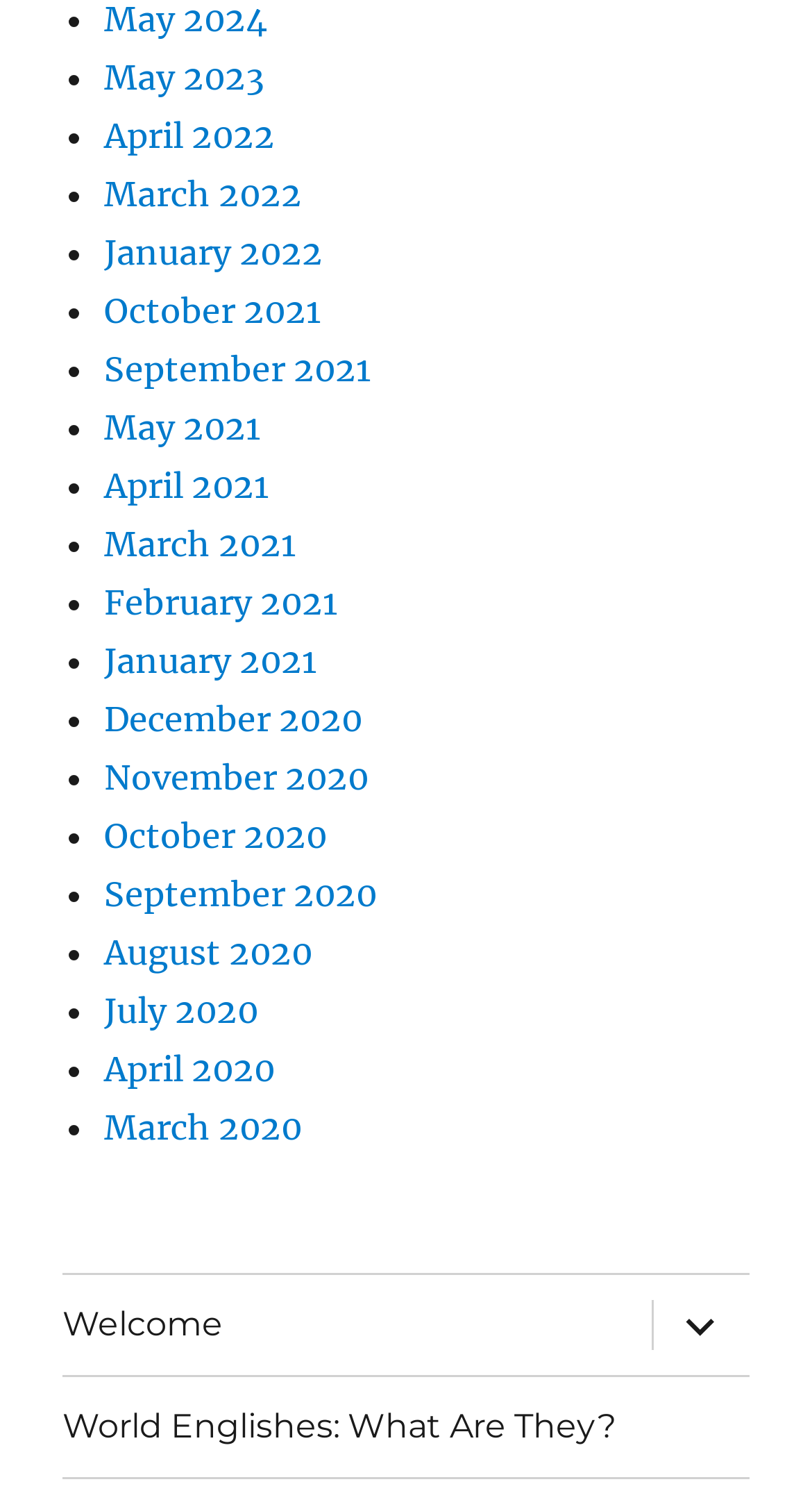Please find the bounding box coordinates for the clickable element needed to perform this instruction: "Click on World Englishes: What Are They?".

[0.077, 0.918, 0.923, 0.984]